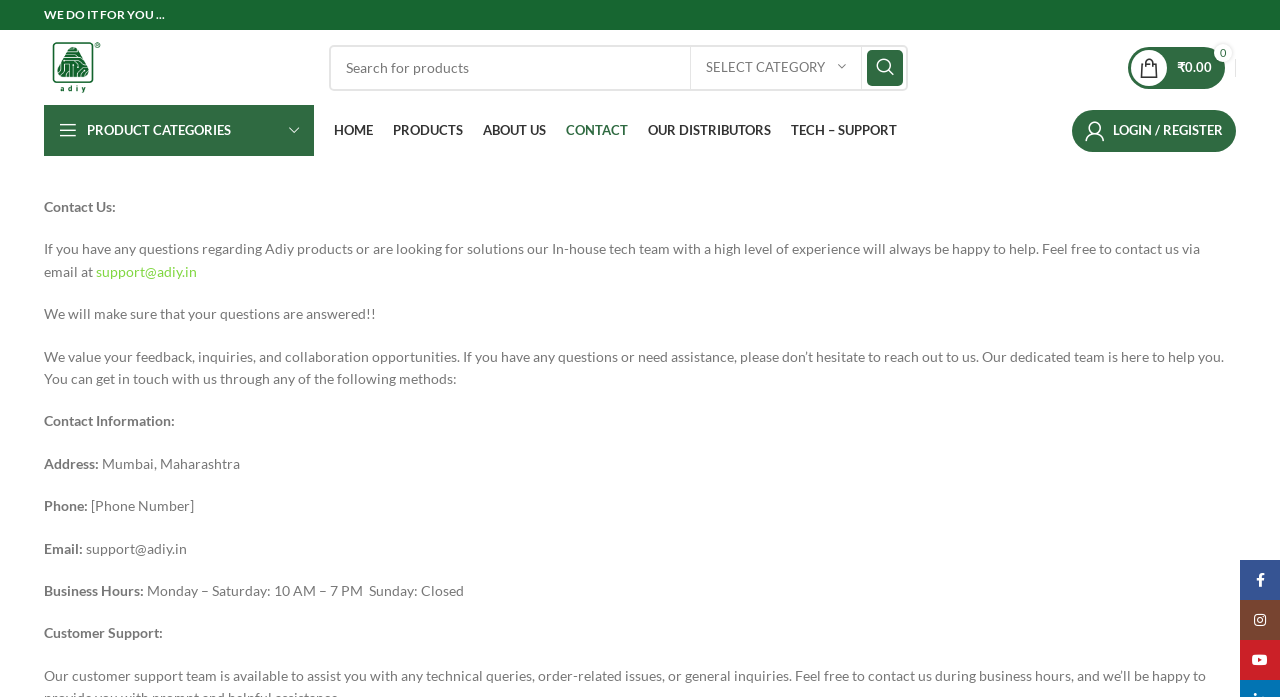Bounding box coordinates are given in the format (top-left x, top-left y, bottom-right x, bottom-right y). All values should be floating point numbers between 0 and 1. Provide the bounding box coordinate for the UI element described as: 0 items ₹0.00

[0.873, 0.068, 0.965, 0.126]